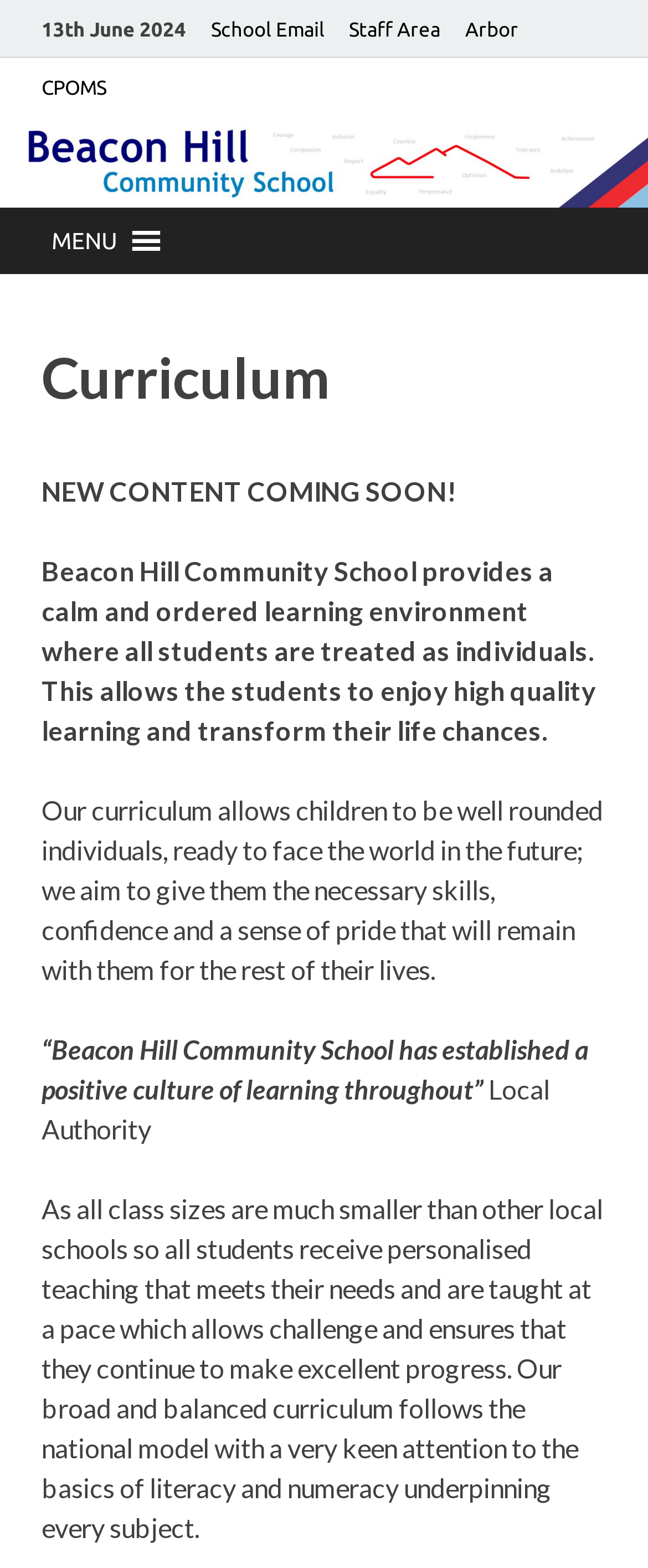Locate the UI element described as follows: "Arbor". Return the bounding box coordinates as four float numbers between 0 and 1 in the order [left, top, right, bottom].

[0.718, 0.008, 0.8, 0.029]